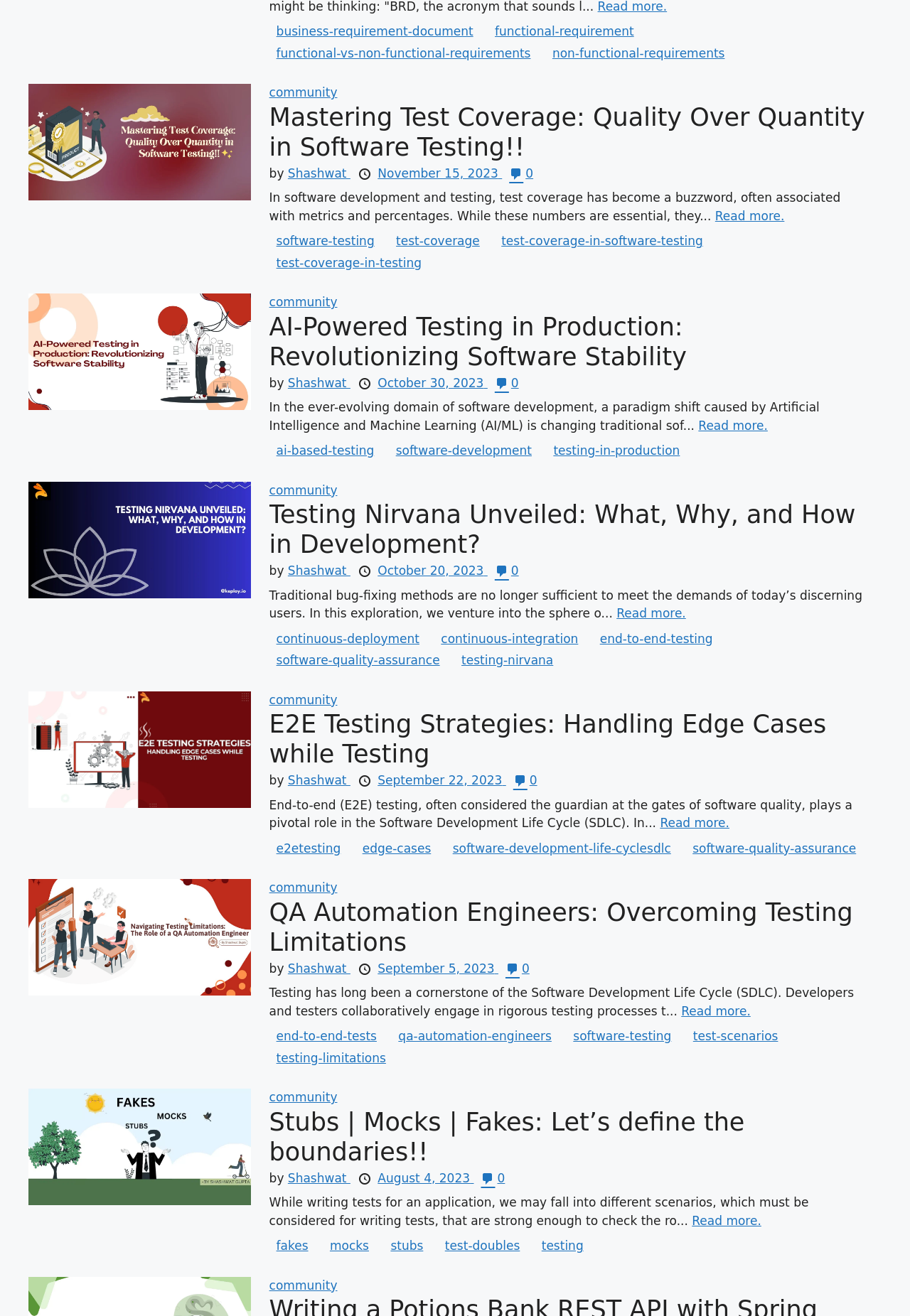Please locate the bounding box coordinates of the element that needs to be clicked to achieve the following instruction: "view Tamsin Isaac's LinkedIn profile". The coordinates should be four float numbers between 0 and 1, i.e., [left, top, right, bottom].

None